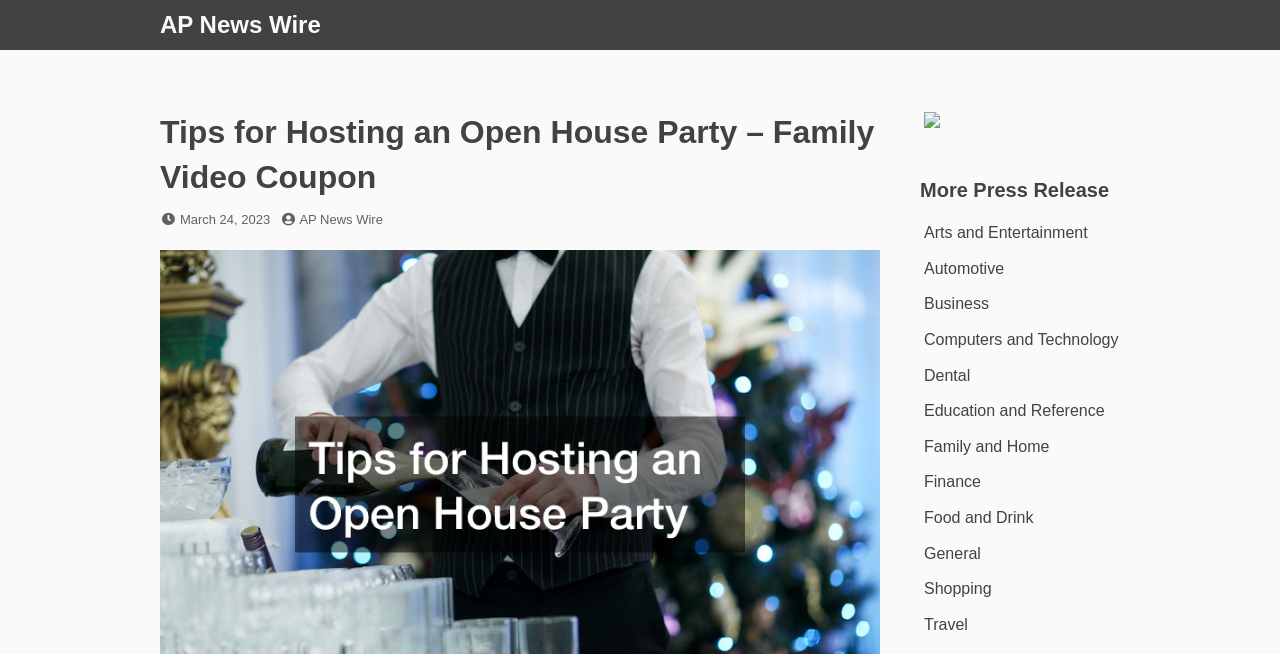Answer the question below in one word or phrase:
How many categories are available in the 'More Press Release' section?

12